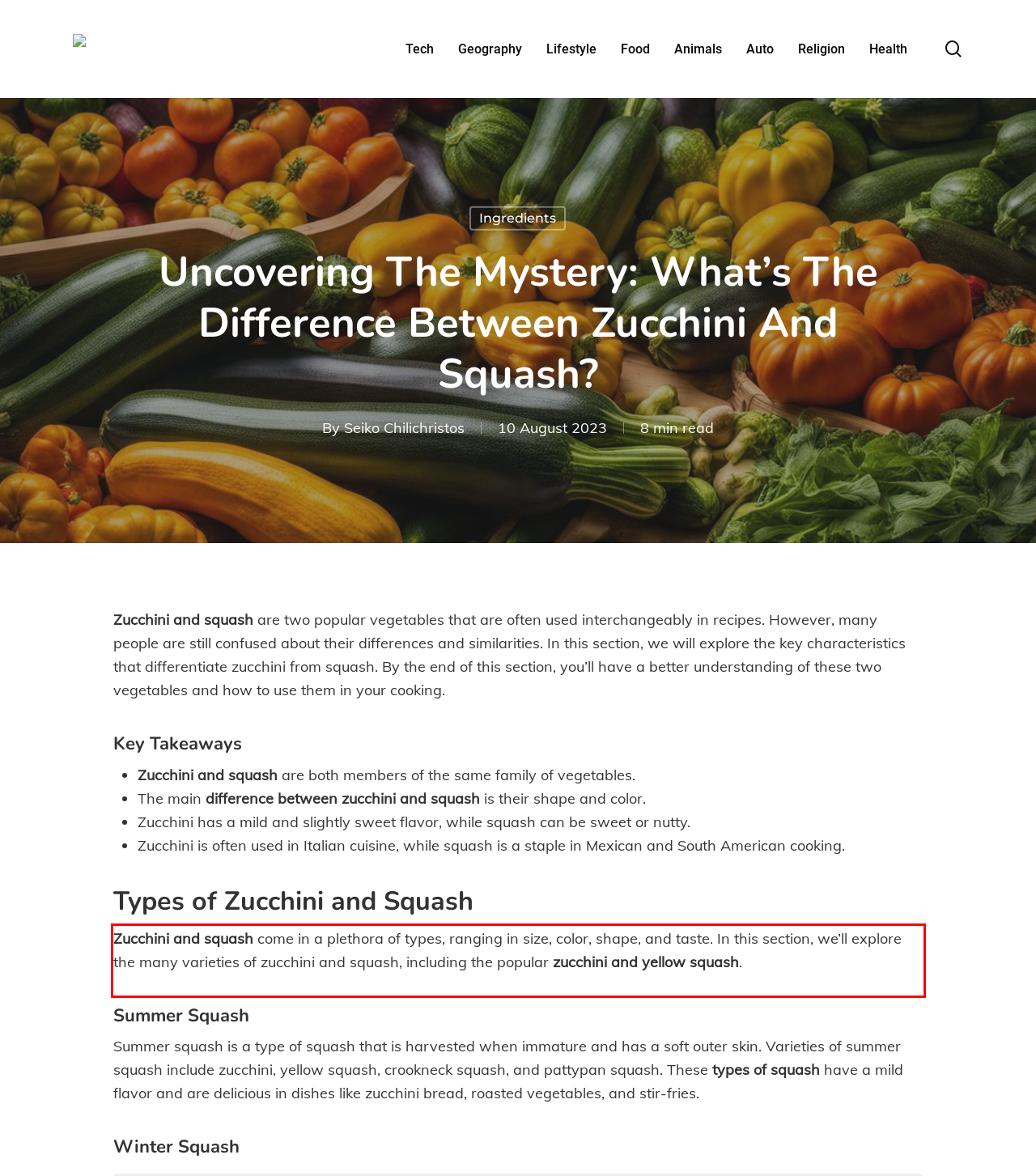Given a webpage screenshot with a red bounding box, perform OCR to read and deliver the text enclosed by the red bounding box.

Zucchini and squash come in a plethora of types, ranging in size, color, shape, and taste. In this section, we’ll explore the many varieties of zucchini and squash, including the popular zucchini and yellow squash.